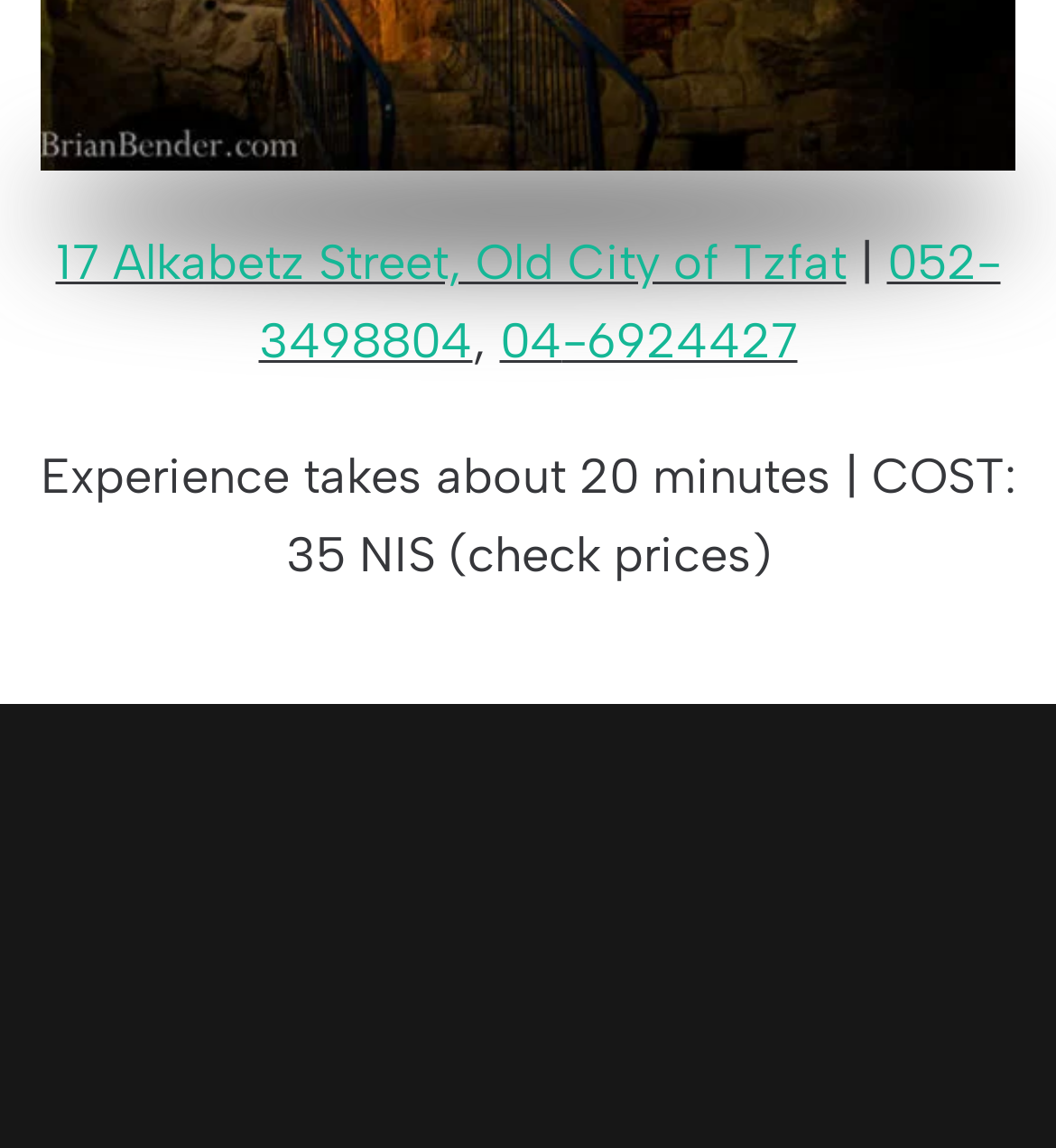Identify the bounding box coordinates of the element to click to follow this instruction: 'Call 052-3498804'. Ensure the coordinates are four float values between 0 and 1, provided as [left, top, right, bottom].

[0.245, 0.203, 0.947, 0.324]